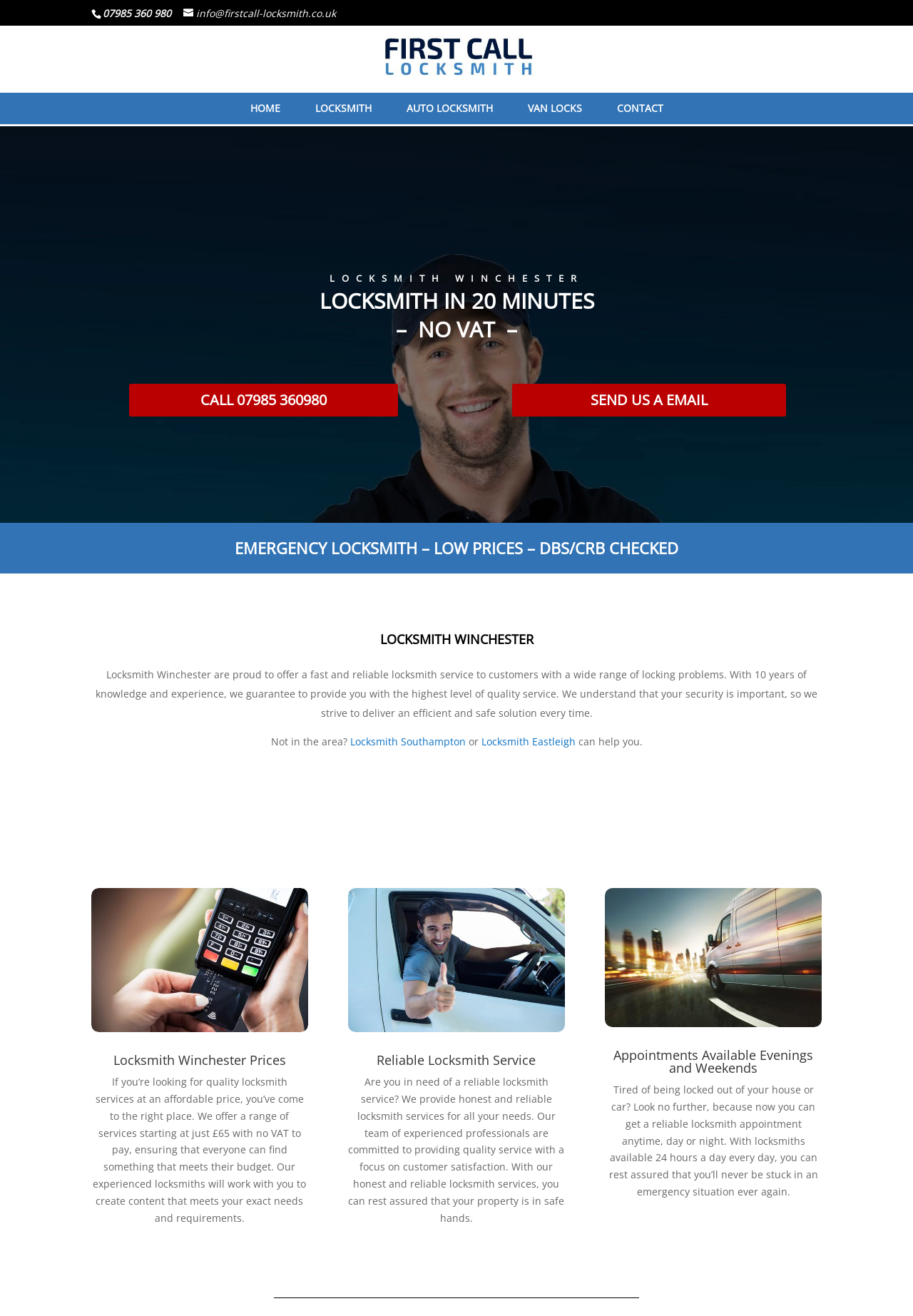Craft a detailed narrative of the webpage's structure and content.

The webpage is about Locksmith Winchester, an emergency locksmith service provider. At the top, there is a phone number "07985 360 980" and an email address "info@firstcall-locksmith.co.uk" displayed prominently. Below them, there is a navigation menu with links to "HOME", "LOCKSMITH", "AUTO LOCKSMITH", "VAN LOCKS", and "CONTACT".

The main content area is divided into several sections. The first section has a heading "LOCKSMITH WINCHESTER" and a subheading "LOCKSMITH IN 20 MINUTES" with a note "– NO VAT –". Below this, there are two calls-to-action: "CALL 07985 360980" and "SEND US A EMAIL".

The next section has a heading "EMERGENCY LOCKSMITH – LOW PRICES – DBS/CRB CHECKED" and a paragraph of text describing the locksmith service provided by Locksmith Winchester. This is followed by another heading "LOCKSMITH WINCHESTER" and a longer paragraph of text highlighting the company's experience and commitment to quality service.

Below this, there is a section with links to other locksmith services in nearby areas, including "Locksmith Southampton" and "Locksmith Eastleigh". The text "Not in the area?" is displayed above these links.

The next section has an image of a card payment logo and a heading "Locksmith Winchester Prices". Below this, there is a paragraph of text describing the company's pricing policy, which starts at £65 with no VAT.

The following section has an image of a locksmith driving a van in Winchester and a heading "Reliable Locksmith Service". This is followed by a paragraph of text describing the company's commitment to providing reliable and honest locksmith services.

The final section has an image of a 24-hour locksmith service and a heading "Appointments Available Evenings and Weekends". Below this, there is a paragraph of text describing the company's 24-hour locksmith service, which is available every day, including evenings and weekends.